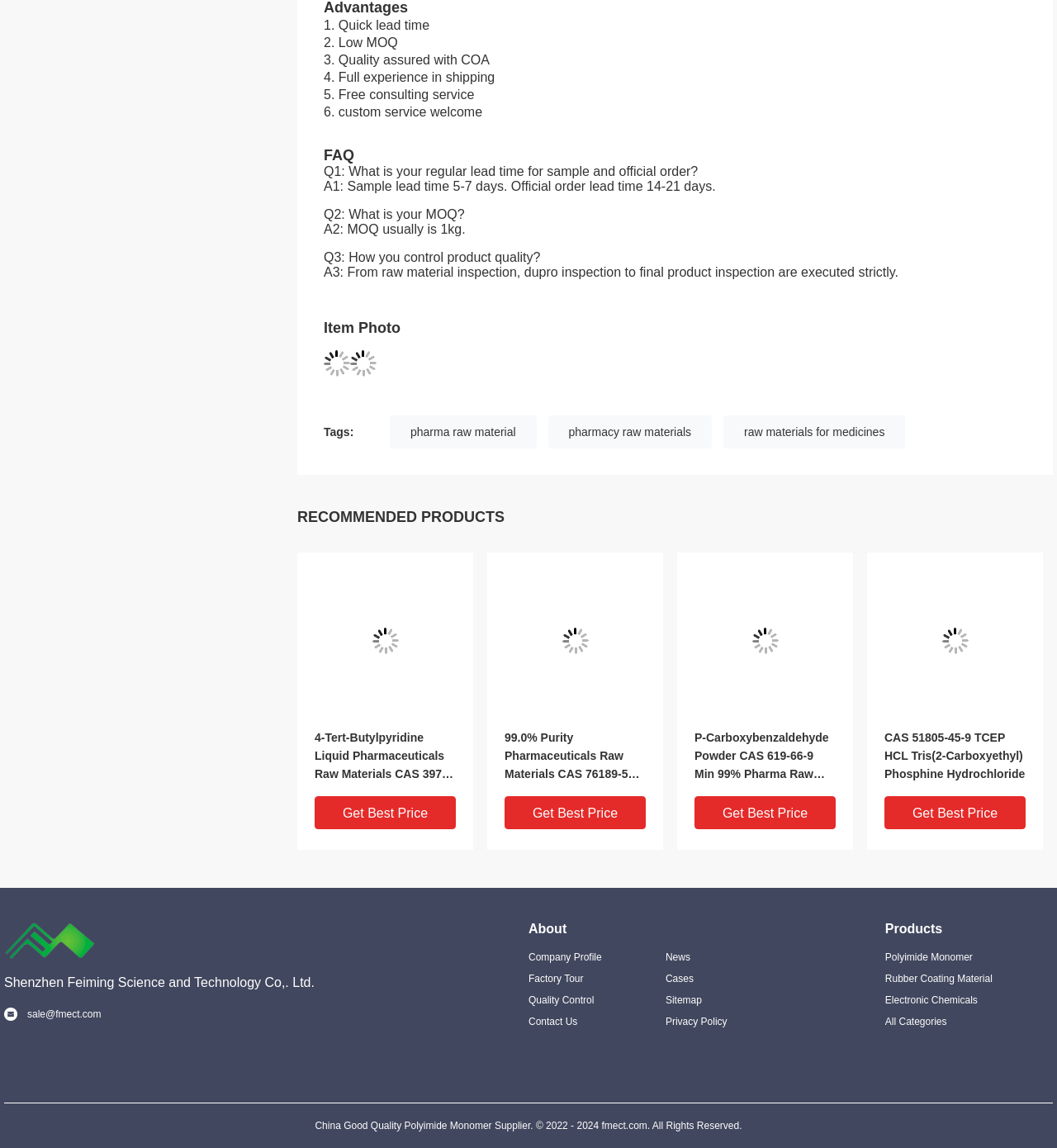Respond to the question below with a single word or phrase: What is the quality control process?

Raw material inspection to final product inspection